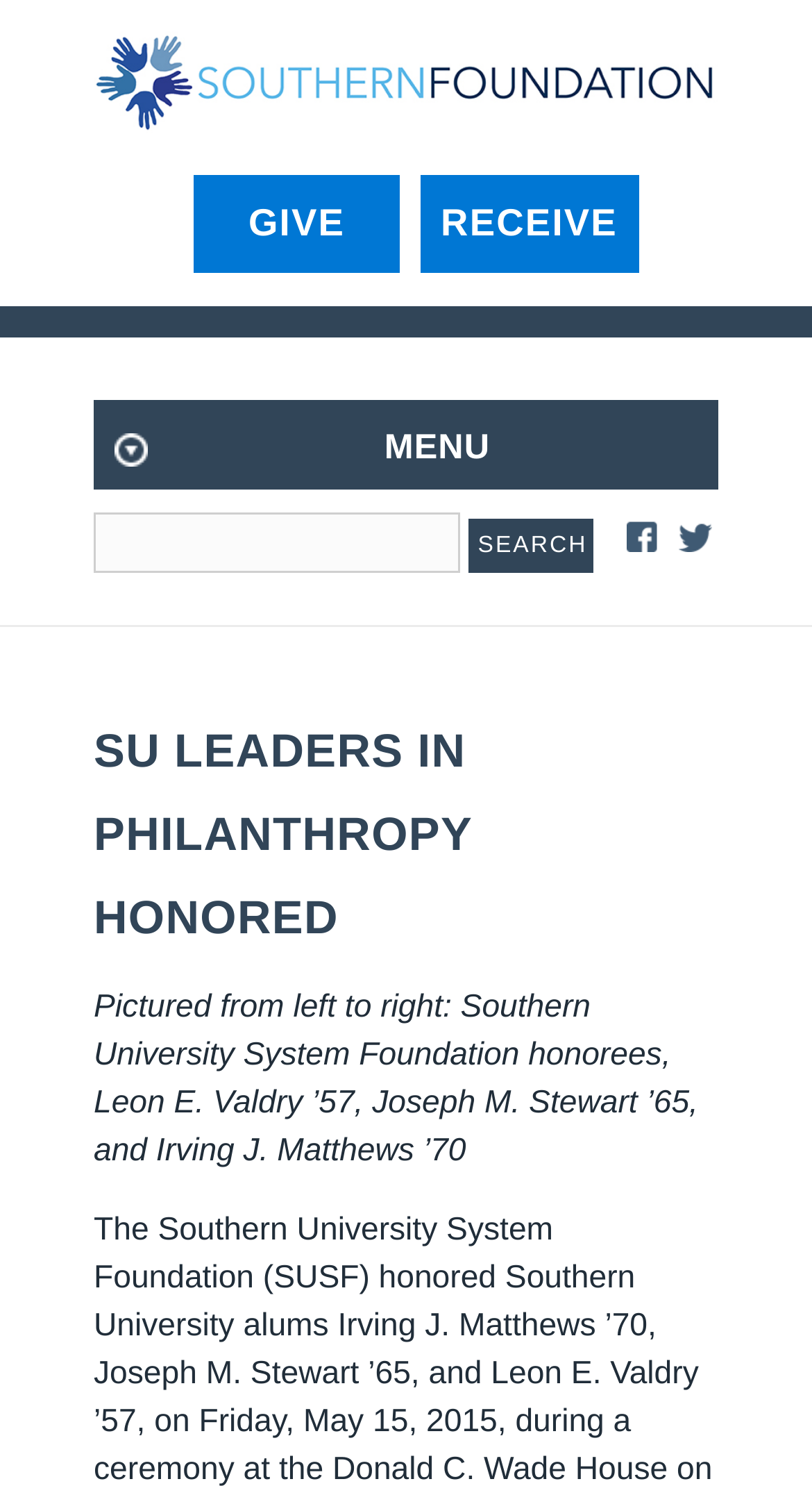What is the name of the foundation?
Kindly give a detailed and elaborate answer to the question.

The name of the foundation can be found in the top-left corner of the webpage, where it is written as 'May 2015 - Southern University System Foundation' and also as a link with the same text.